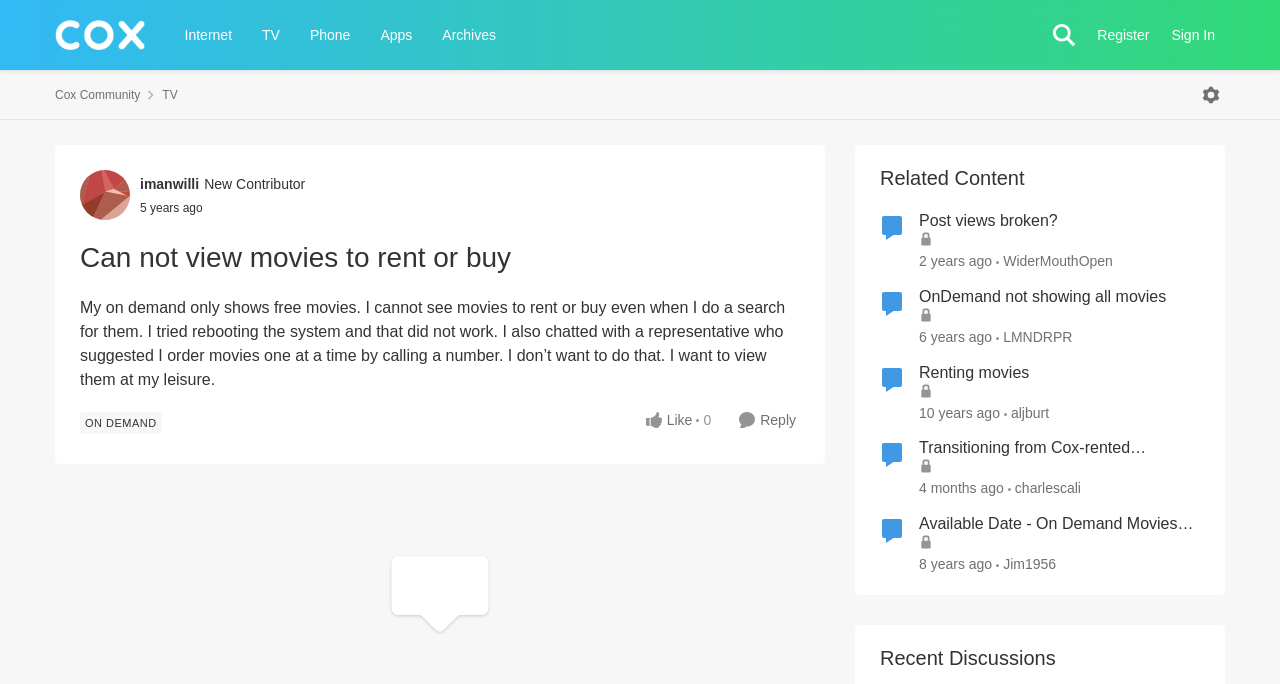Identify the coordinates of the bounding box for the element described below: "OnDemand not showing all movies". Return the coordinates as four float numbers between 0 and 1: [left, top, right, bottom].

[0.718, 0.419, 0.911, 0.45]